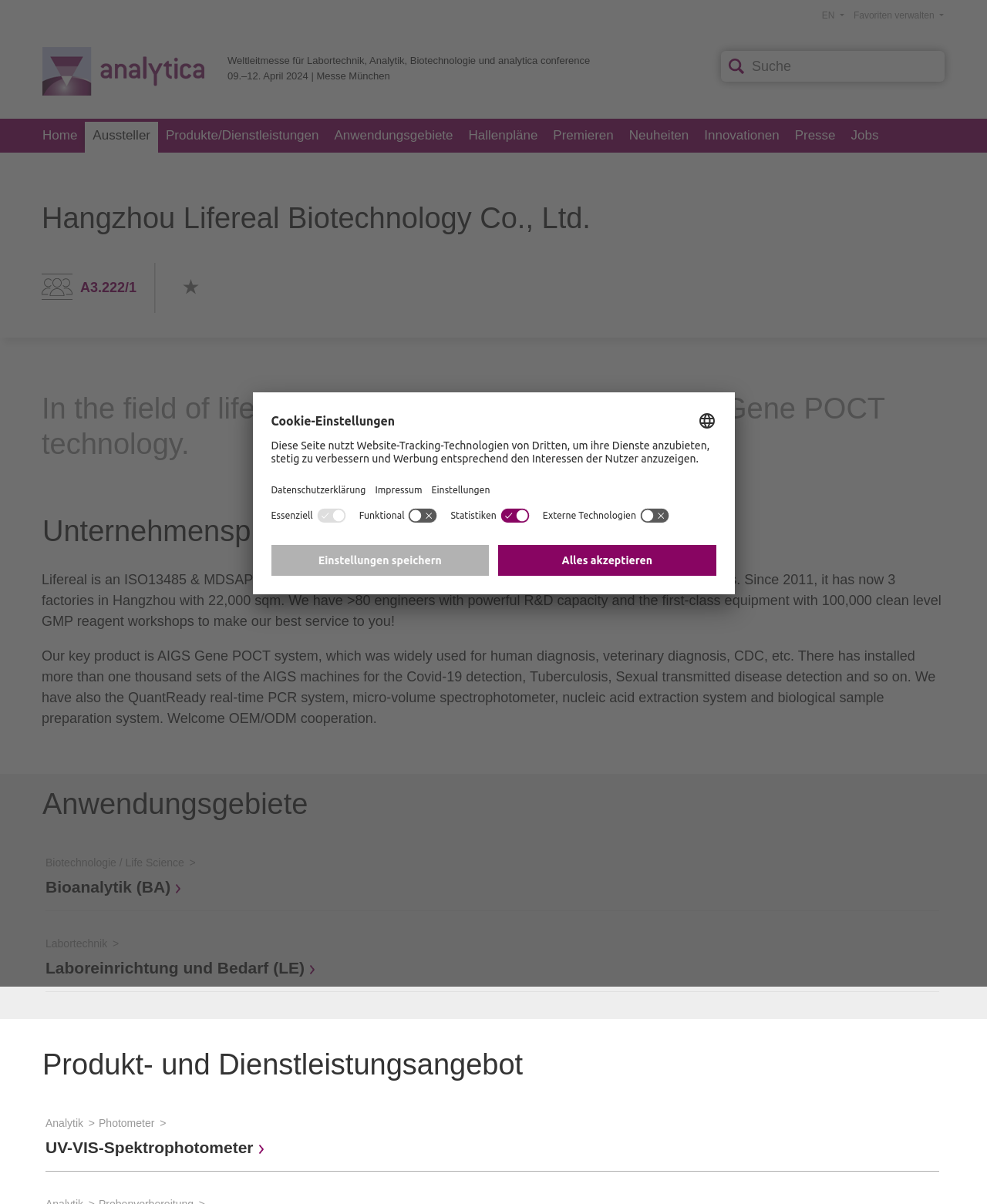Identify the webpage's primary heading and generate its text.

Hangzhou Lifereal Biotechnology Co., Ltd.